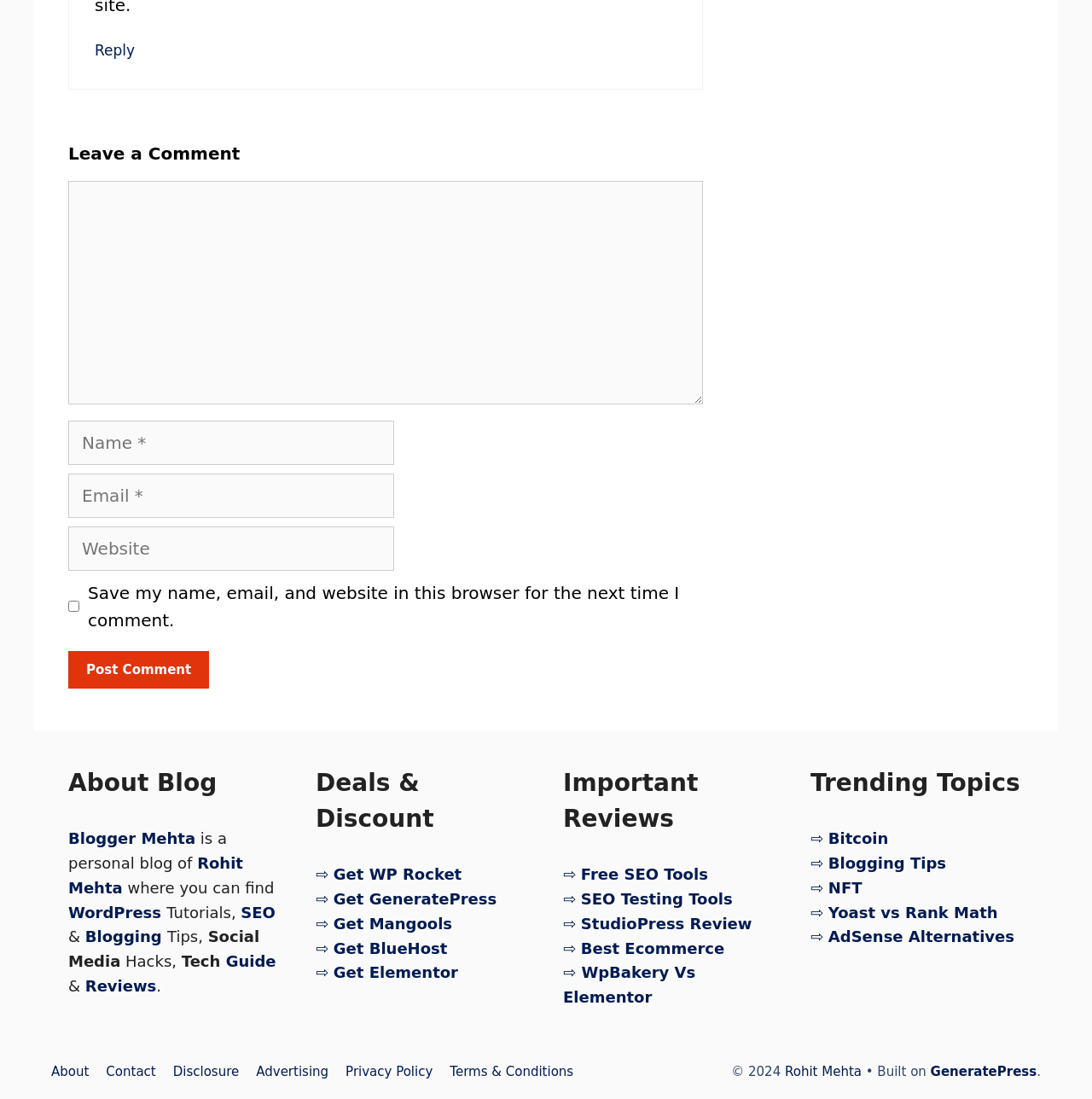Pinpoint the bounding box coordinates of the clickable area necessary to execute the following instruction: "Get WP Rocket". The coordinates should be given as four float numbers between 0 and 1, namely [left, top, right, bottom].

[0.305, 0.787, 0.423, 0.804]